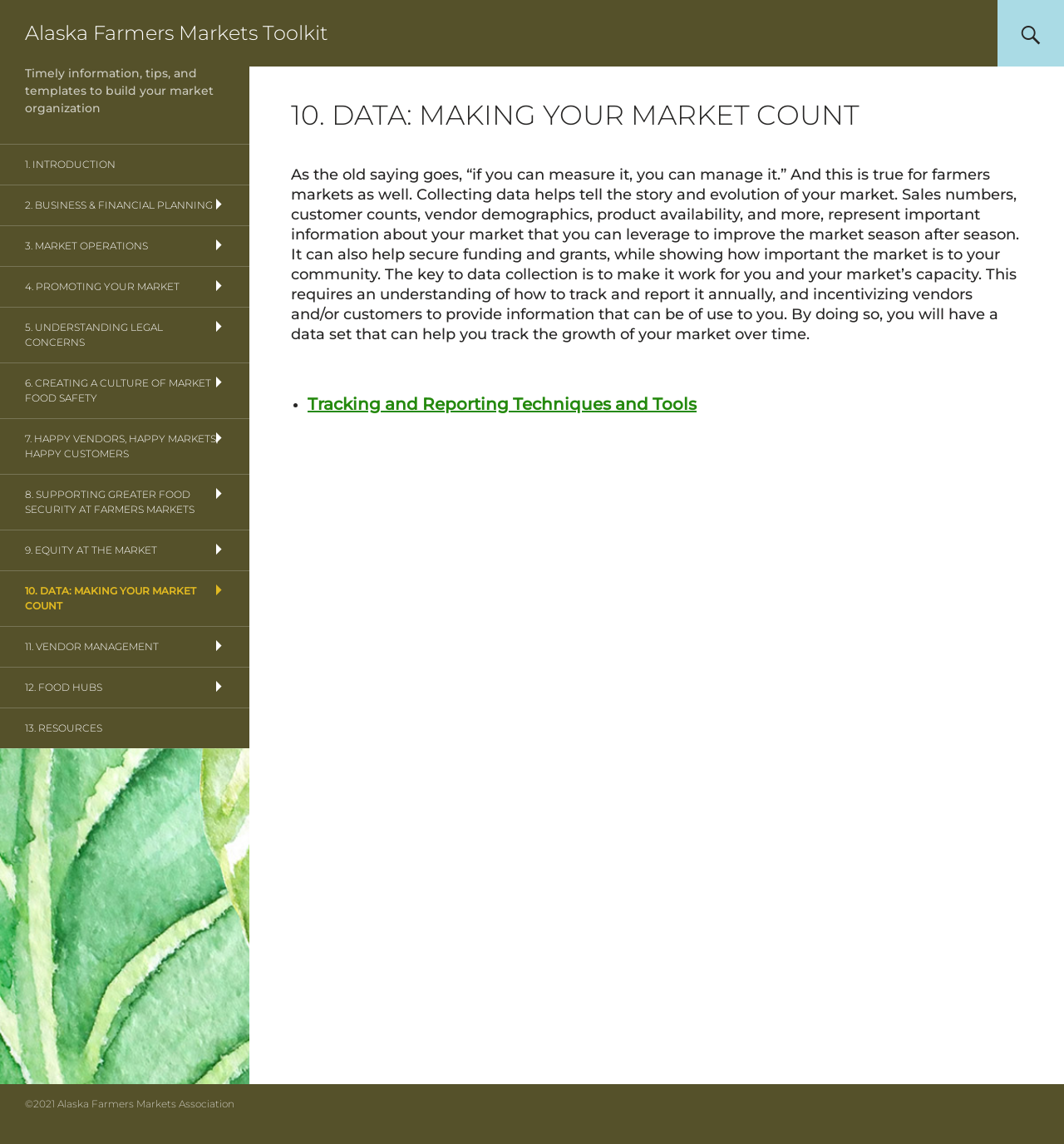Find the bounding box coordinates of the element to click in order to complete this instruction: "go to introduction". The bounding box coordinates must be four float numbers between 0 and 1, denoted as [left, top, right, bottom].

[0.0, 0.126, 0.234, 0.161]